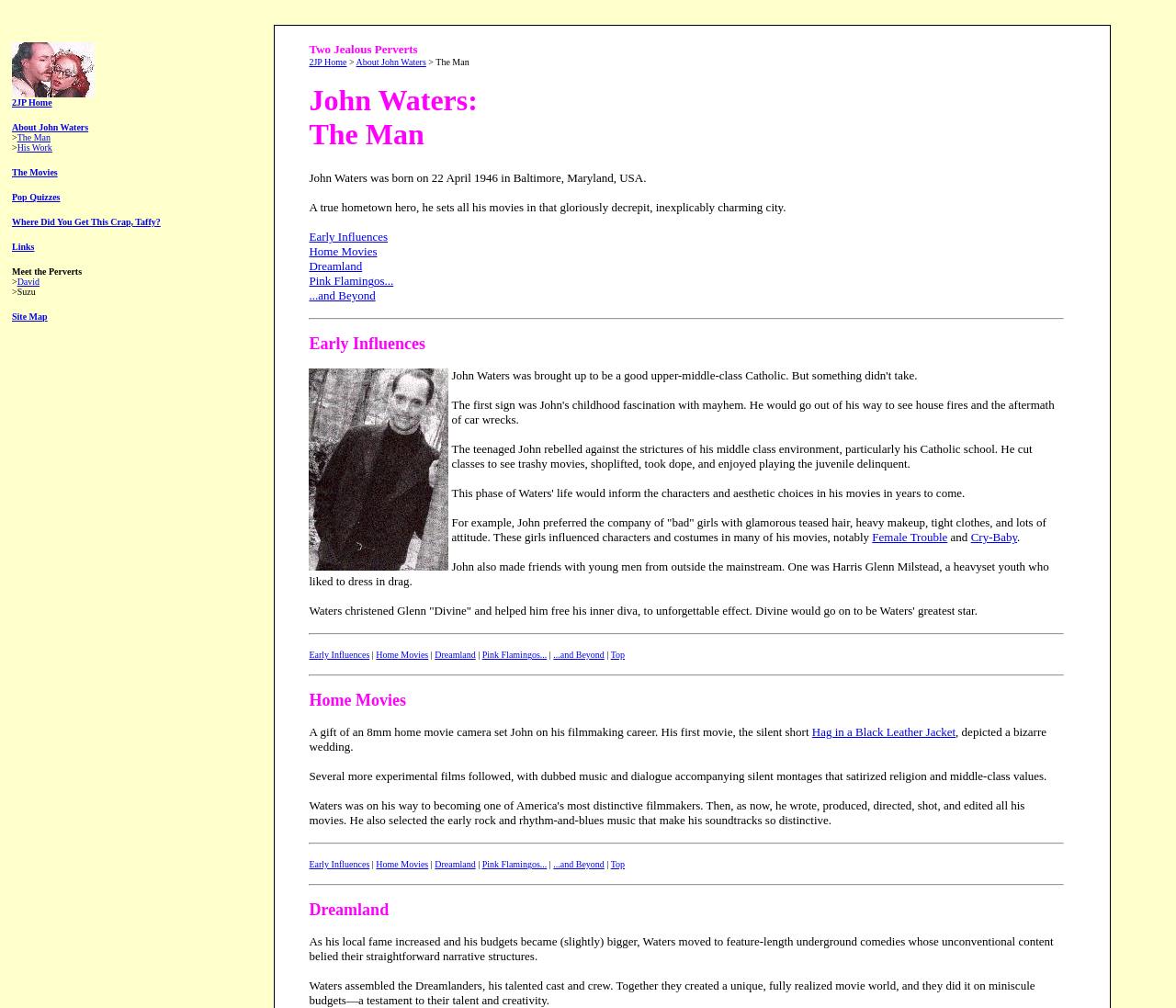Please identify the bounding box coordinates of the element that needs to be clicked to perform the following instruction: "Read about 'Home Movies'".

[0.263, 0.72, 0.69, 0.733]